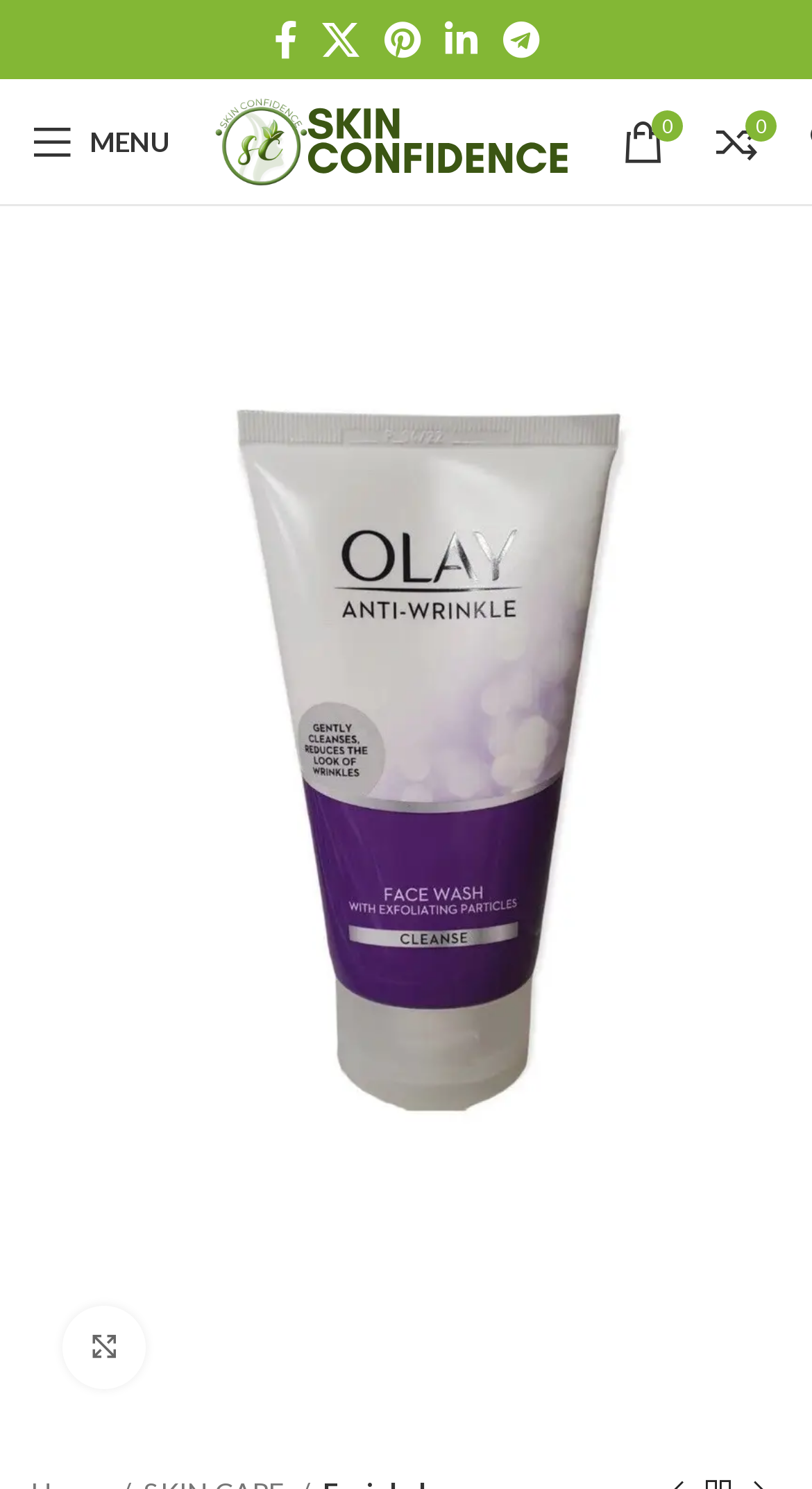What is the purpose of the '' link?
Look at the image and respond to the question as thoroughly as possible.

I found the purpose of the '' link by looking at its text content, which is 'Click to enlarge'.